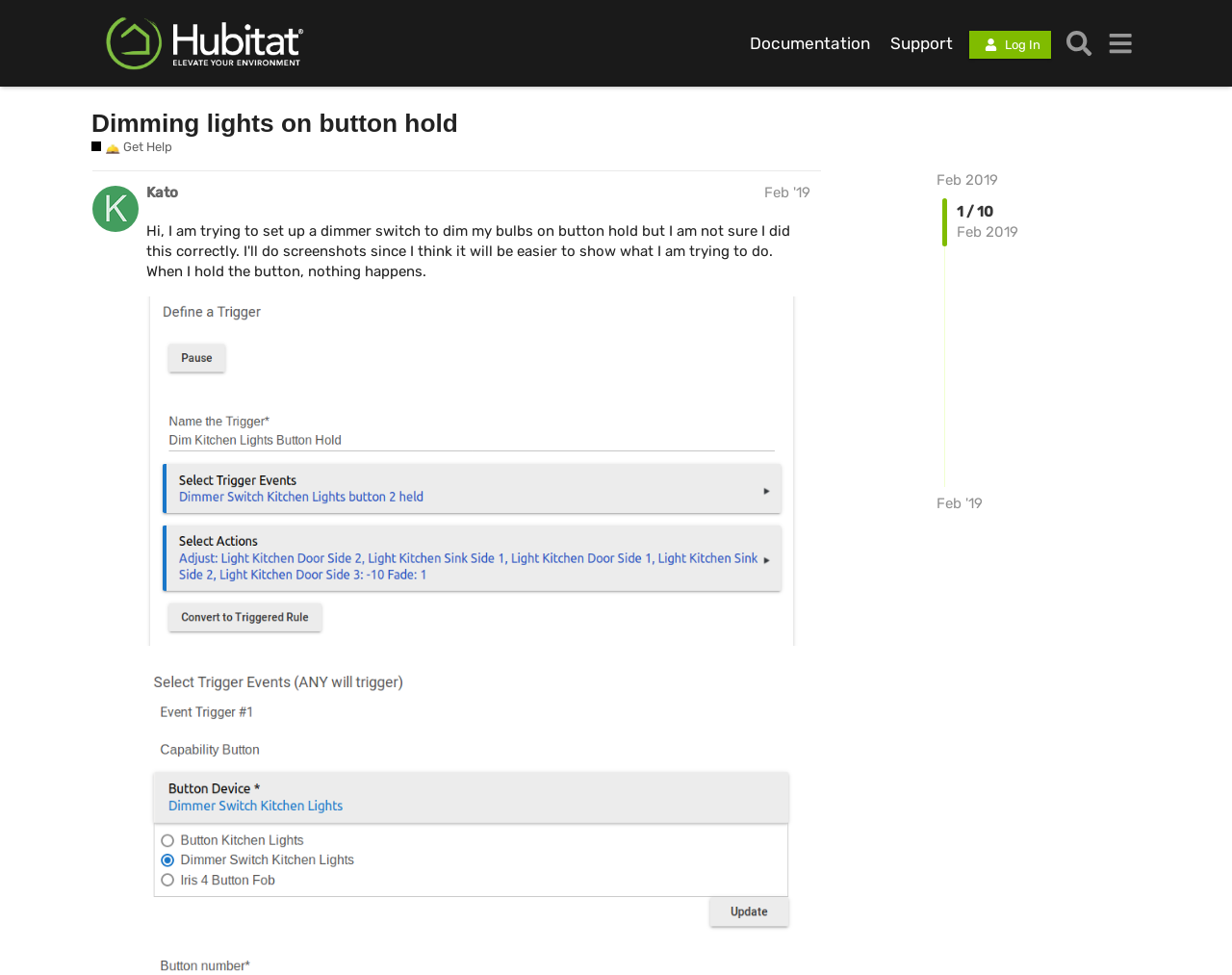Please find and report the primary heading text from the webpage.

Dimming lights on button hold